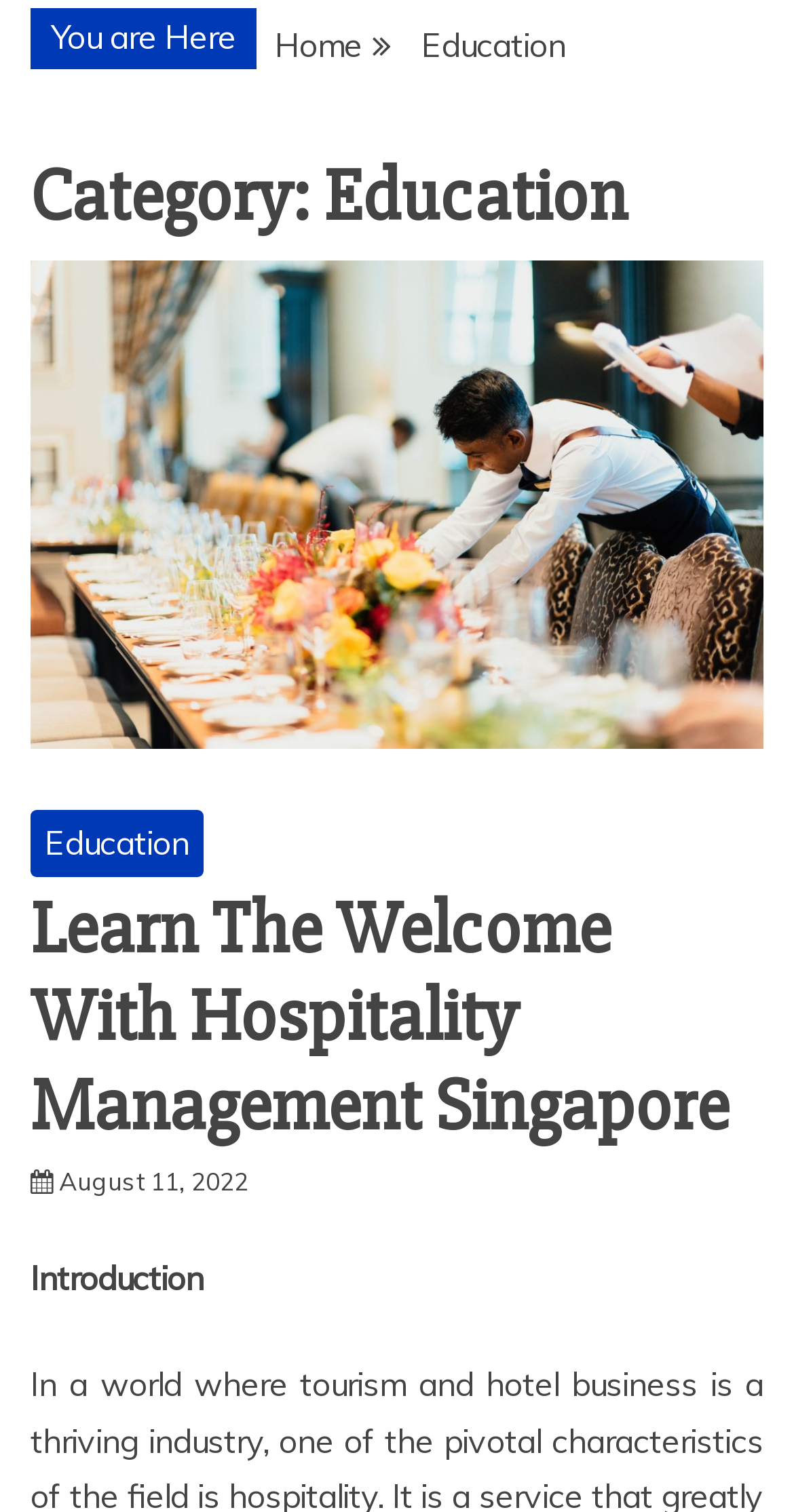Can you find the bounding box coordinates for the UI element given this description: "August 11, 2022August 11, 2022"? Provide the coordinates as four float numbers between 0 and 1: [left, top, right, bottom].

[0.074, 0.771, 0.313, 0.791]